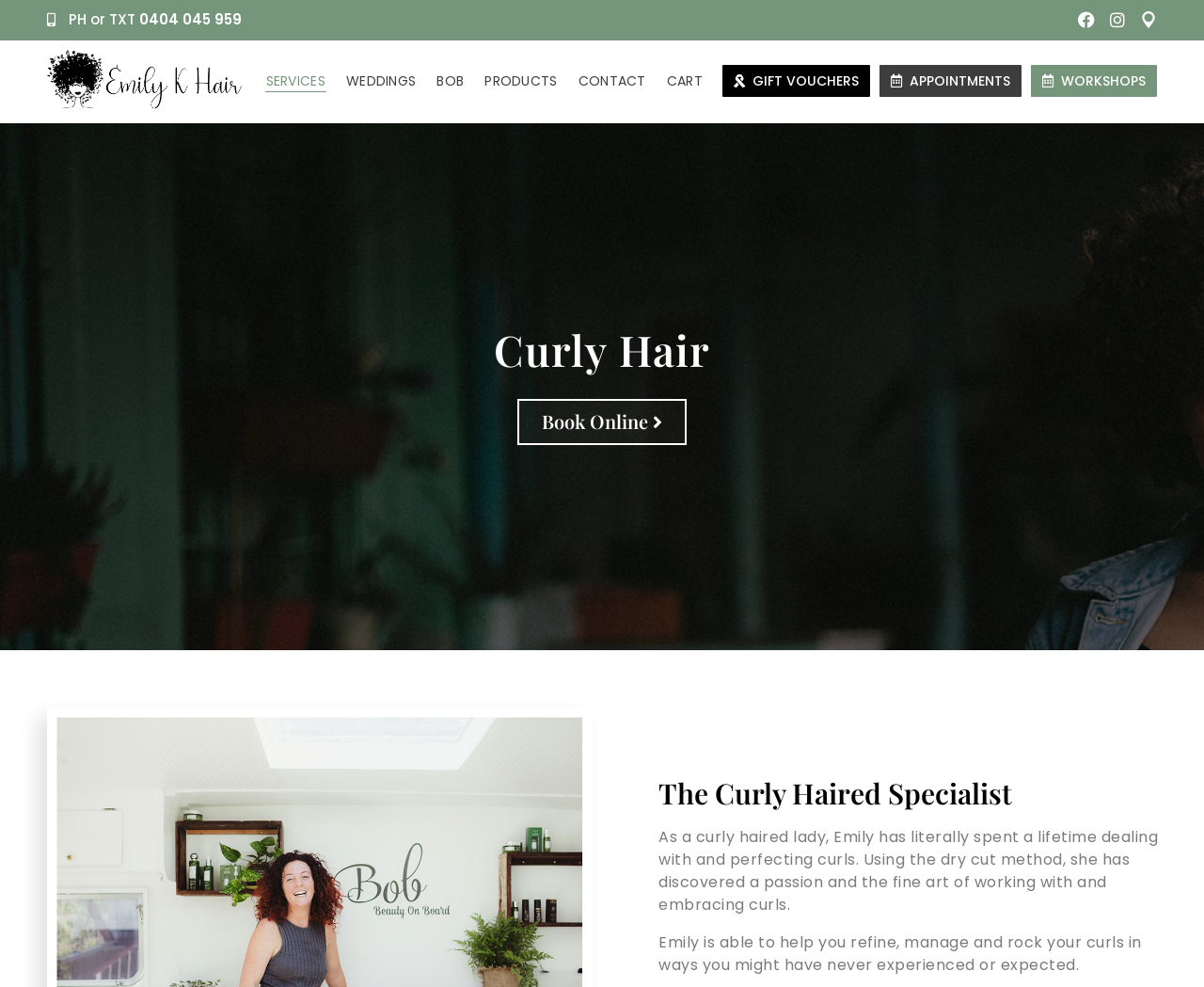Please provide a comprehensive response to the question below by analyzing the image: 
Is there a way to book an appointment online?

There is a link 'Book Online' on the webpage, which suggests that users can book an appointment online.